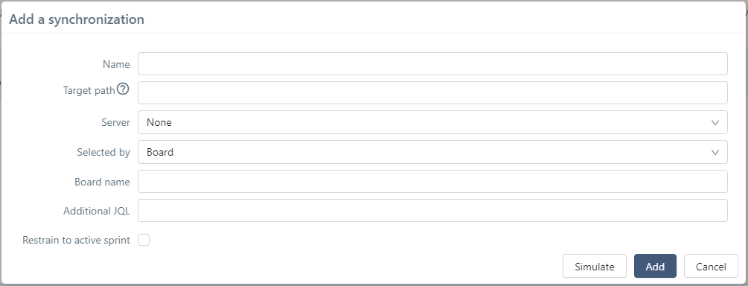Utilize the details in the image to give a detailed response to the question: What is the function of the 'Restraining to active sprint' checkbox?

The 'Restraining to active sprint' checkbox provides users with the option to limit the synchronization to only those issues in sprints marked as active in their project management tool, giving them more control over the synchronization process.